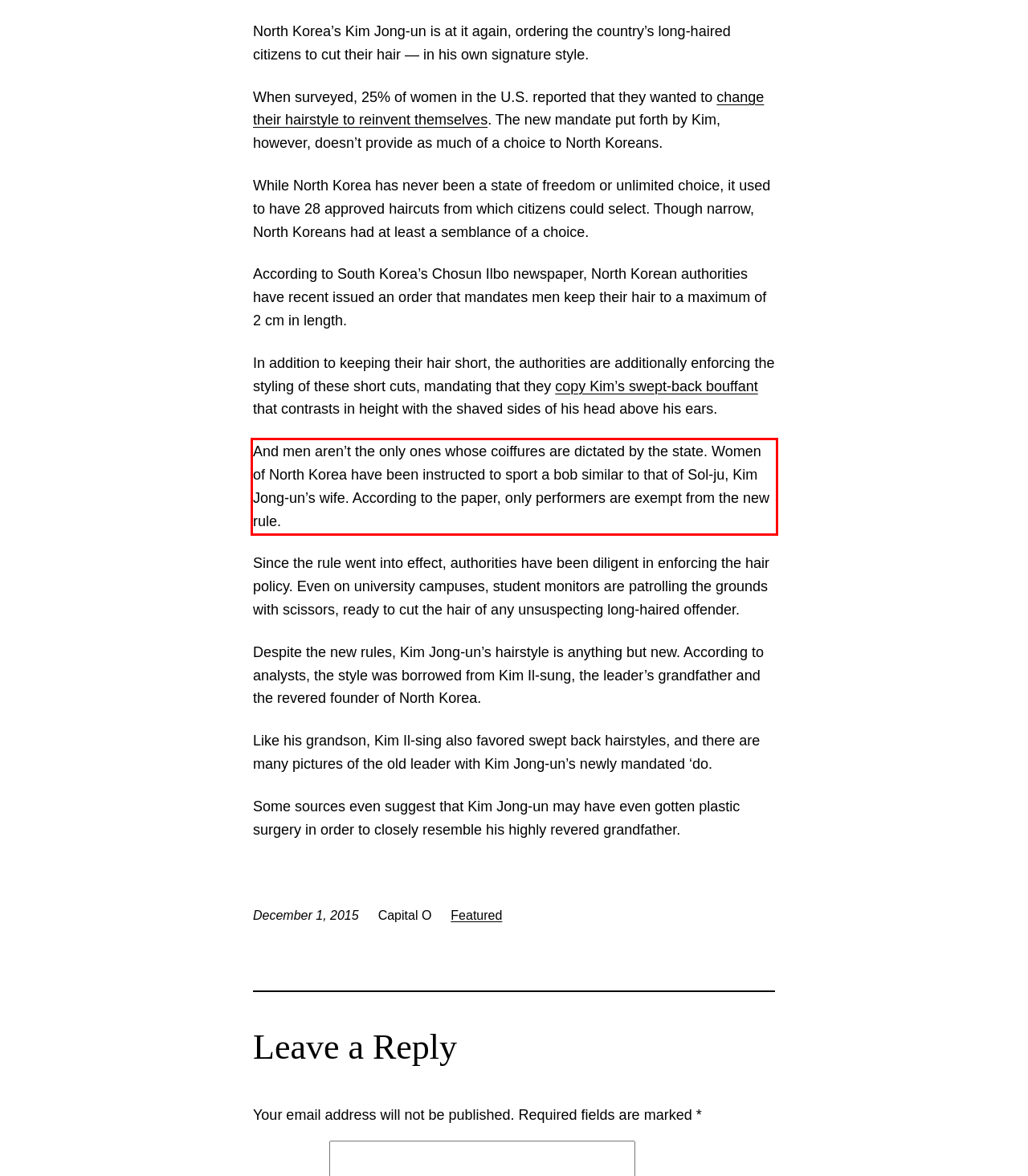You have a screenshot of a webpage with a red bounding box. Use OCR to generate the text contained within this red rectangle.

And men aren’t the only ones whose coiffures are dictated by the state. Women of North Korea have been instructed to sport a bob similar to that of Sol-ju, Kim Jong-un’s wife. According to the paper, only performers are exempt from the new rule.